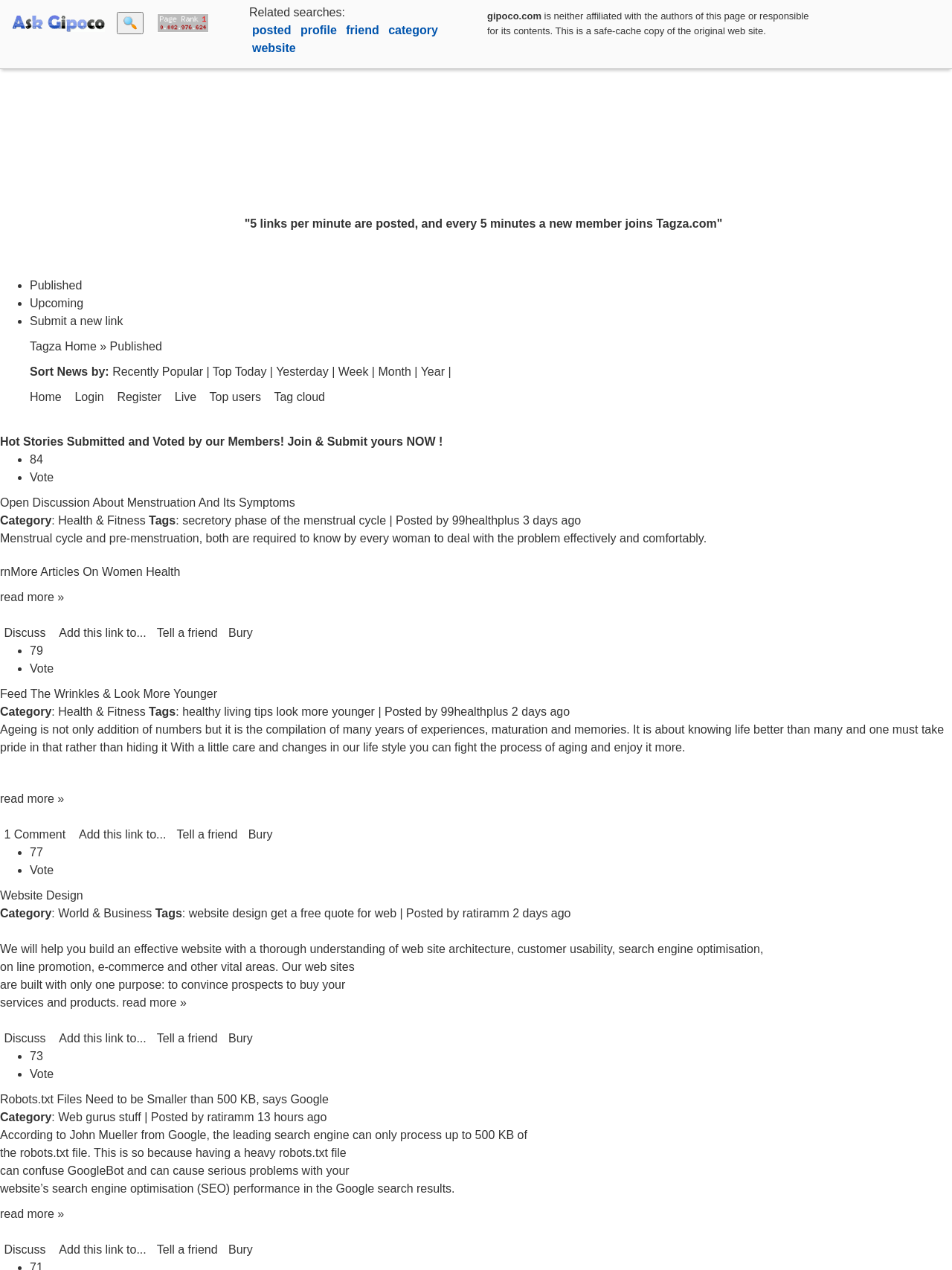Given the description "posted", provide the bounding box coordinates of the corresponding UI element.

[0.265, 0.019, 0.309, 0.029]